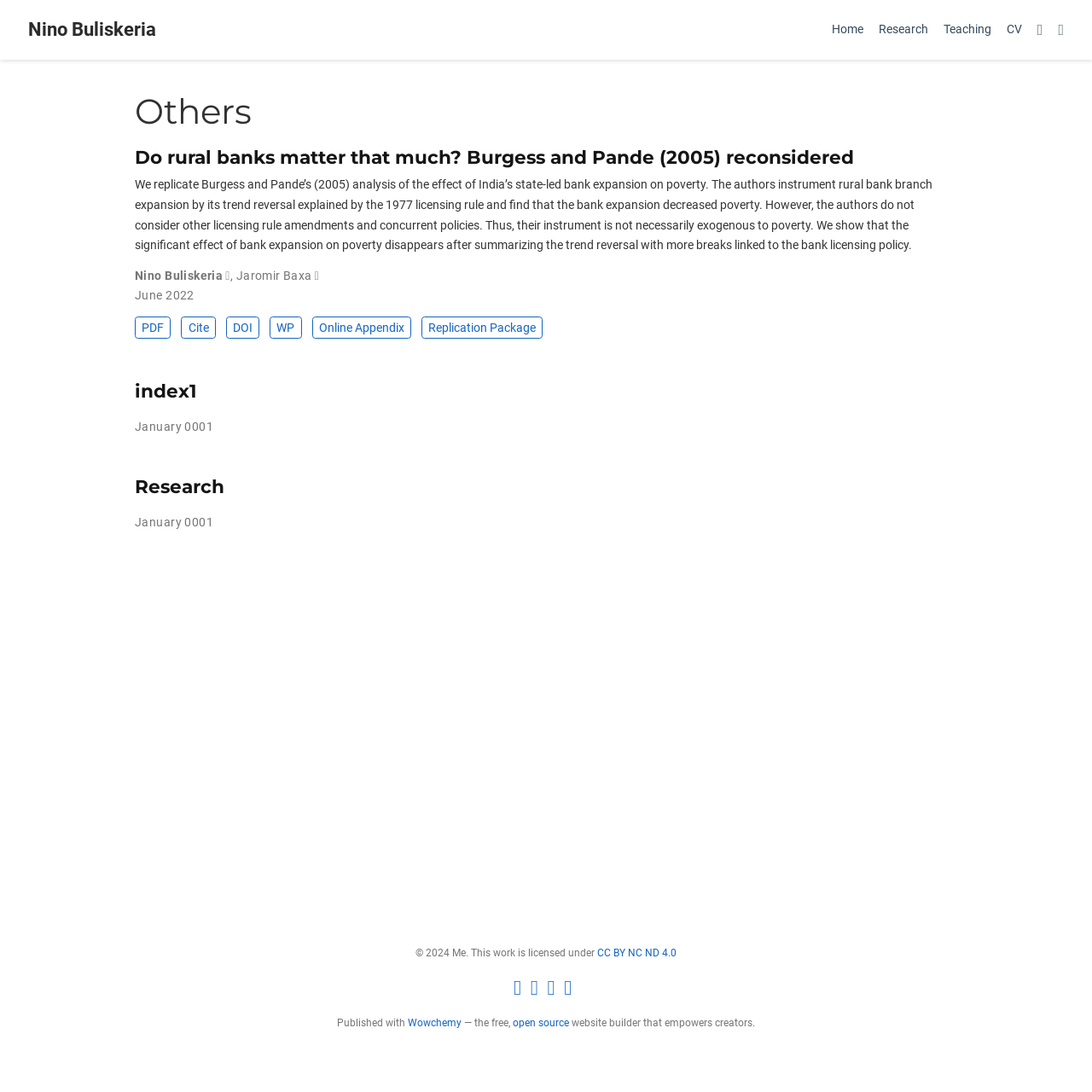Please determine the bounding box coordinates for the UI element described here. Use the format (top-left x, top-left y, bottom-right x, bottom-right y) with values bounded between 0 and 1: Online Appendix

[0.286, 0.29, 0.376, 0.31]